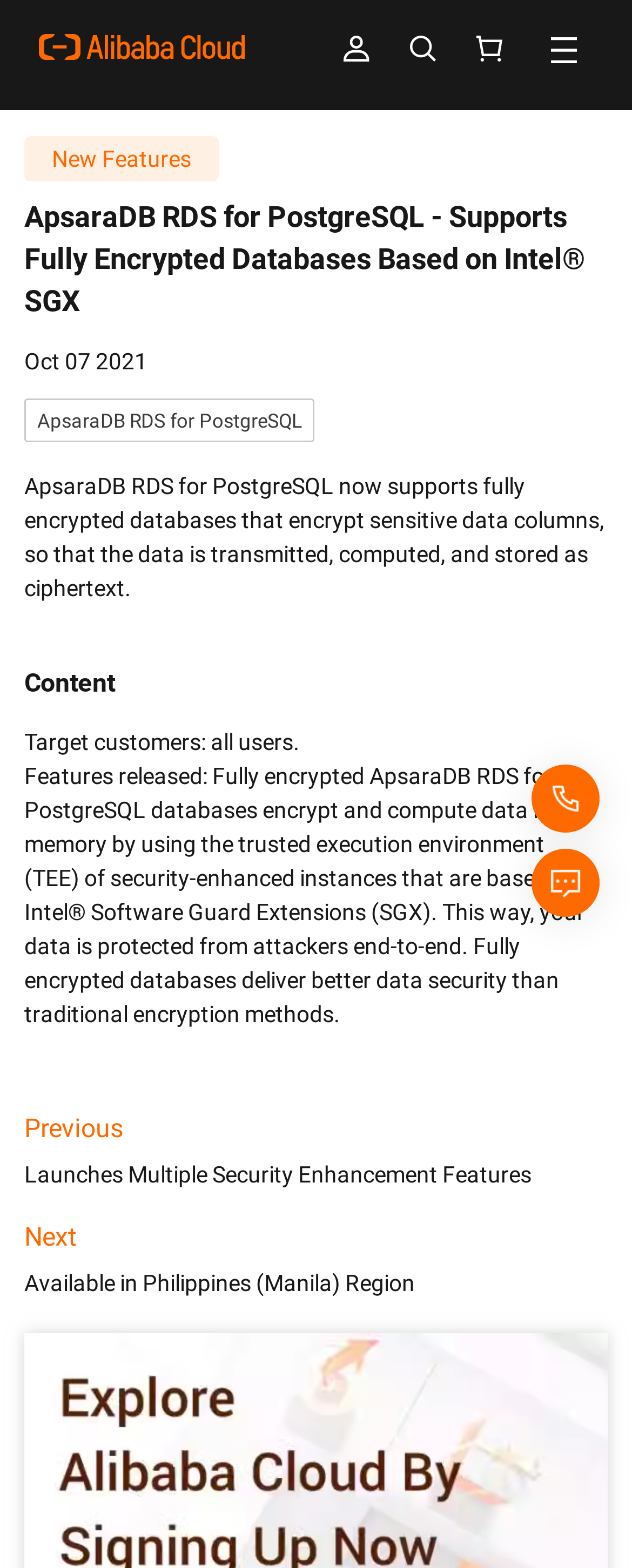Identify and provide the bounding box for the element described by: "ApsaraDB RDS for PostgreSQL".

[0.038, 0.257, 0.513, 0.279]